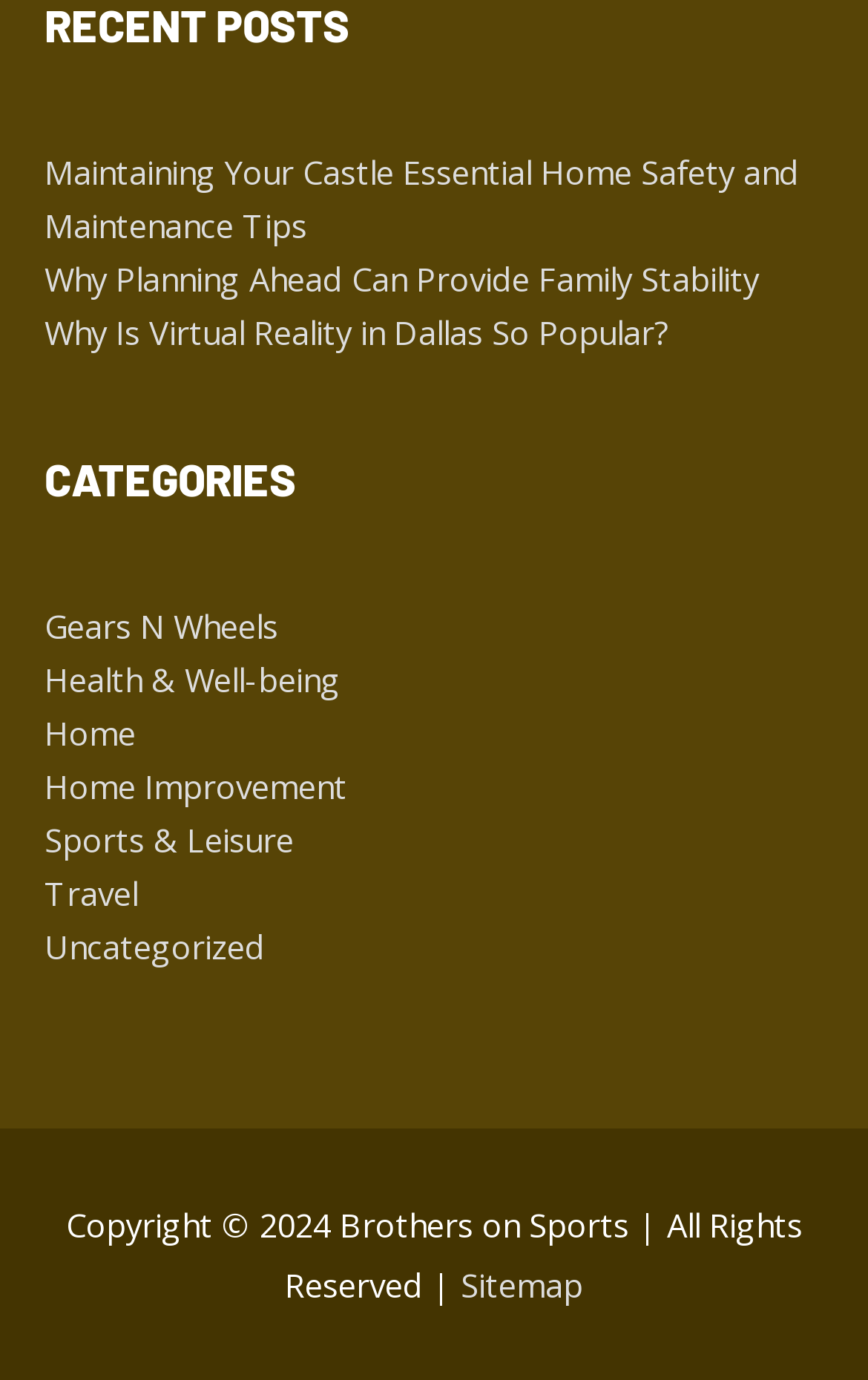Find the bounding box coordinates of the clickable area that will achieve the following instruction: "Check 'Sitemap'".

[0.531, 0.914, 0.672, 0.946]